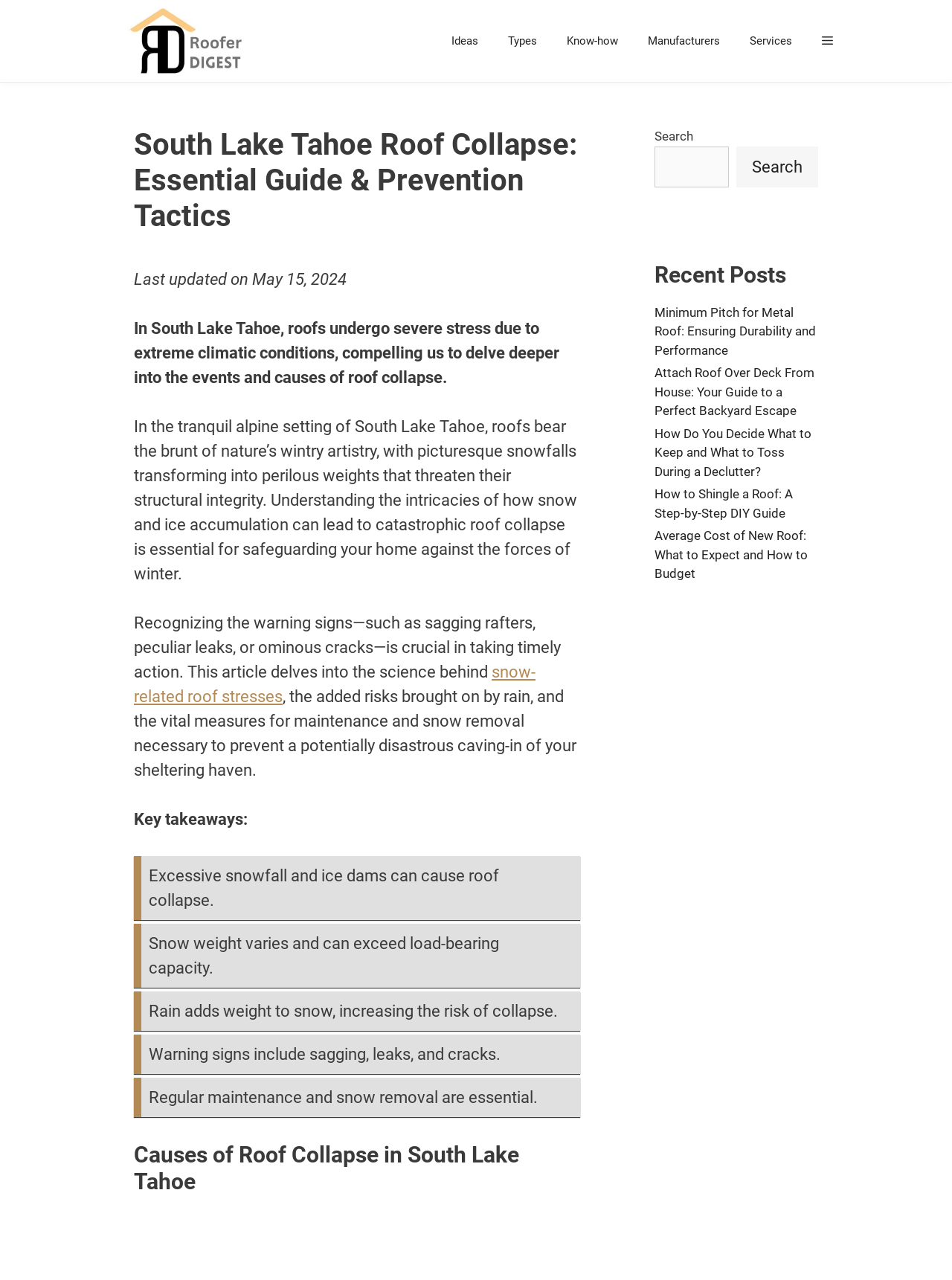Please determine the bounding box coordinates of the element's region to click in order to carry out the following instruction: "Search for a topic". The coordinates should be four float numbers between 0 and 1, i.e., [left, top, right, bottom].

[0.688, 0.114, 0.766, 0.146]